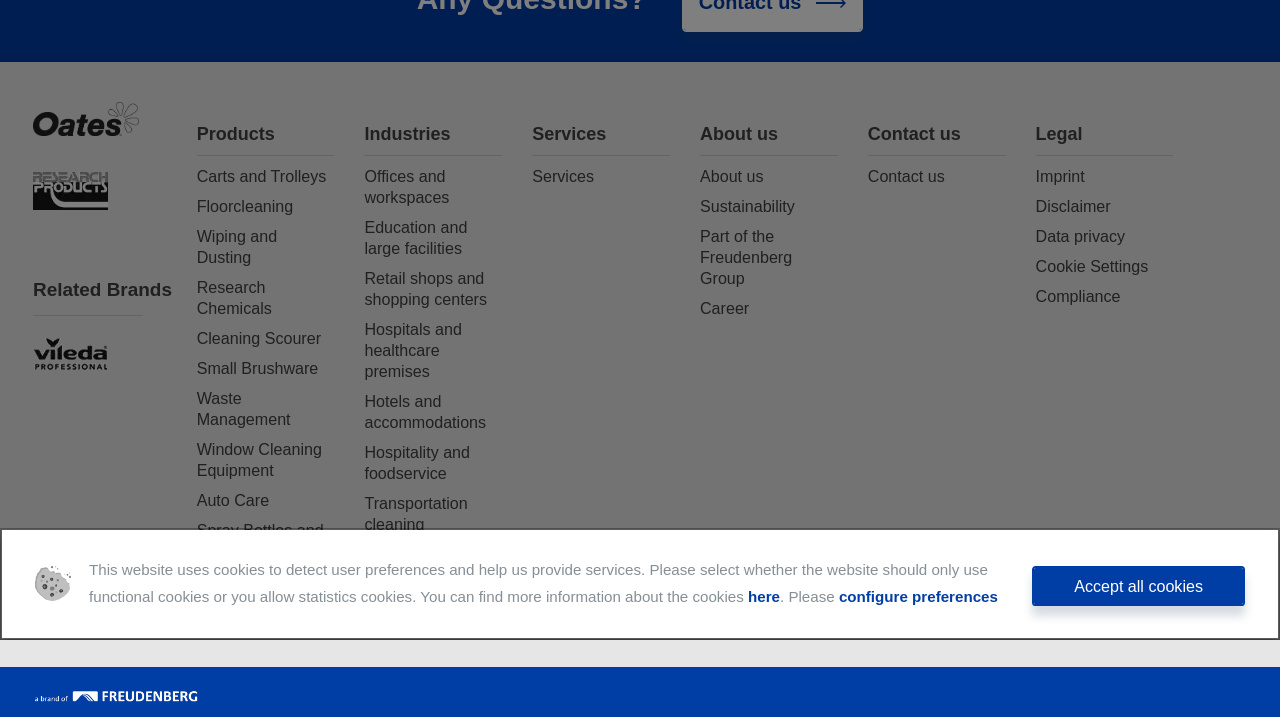Identify the bounding box coordinates for the UI element that matches this description: "Hospitals and healthcare premises".

[0.285, 0.445, 0.392, 0.545]